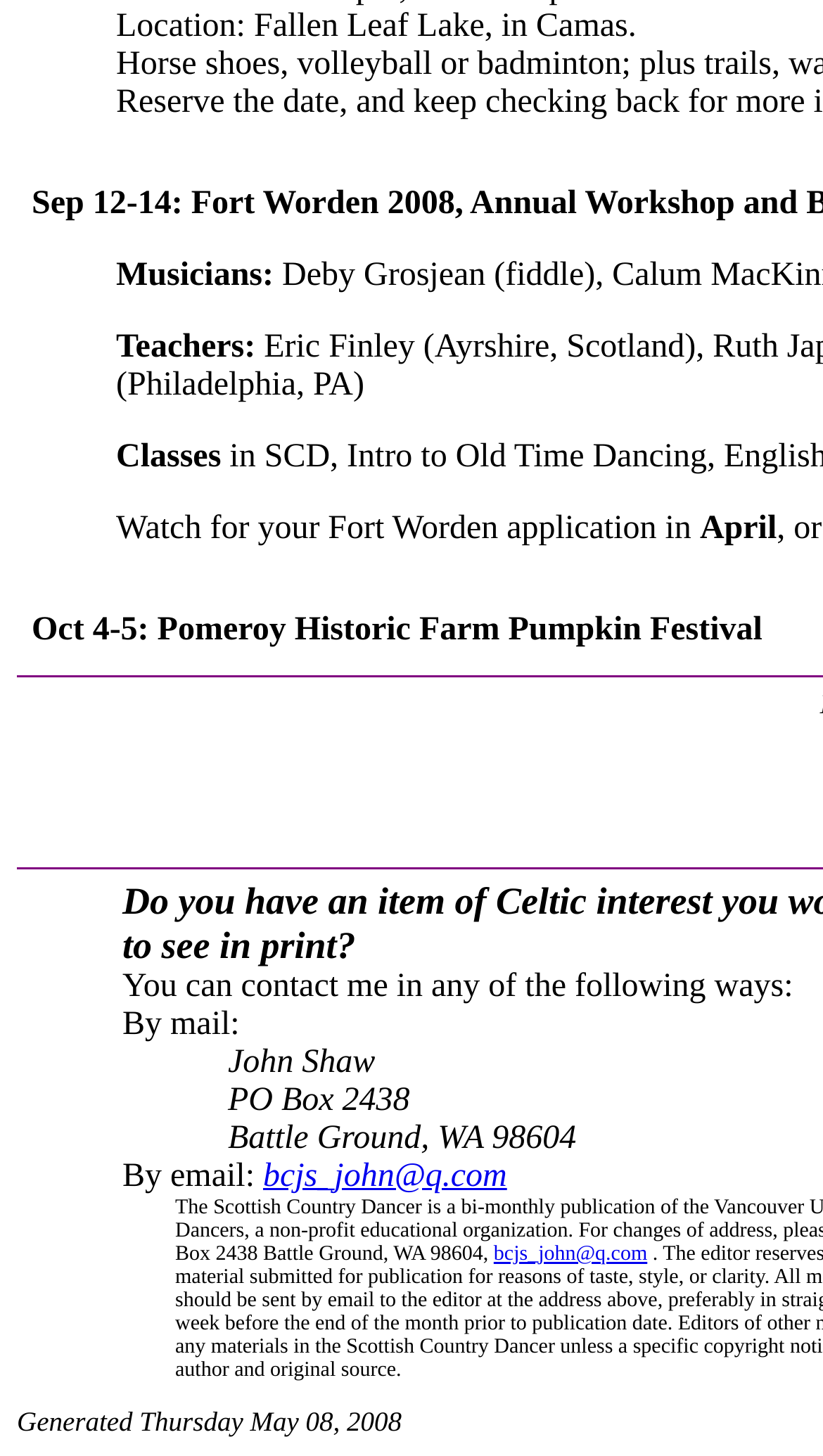Answer the question using only one word or a concise phrase: How many types of categories are listed?

4